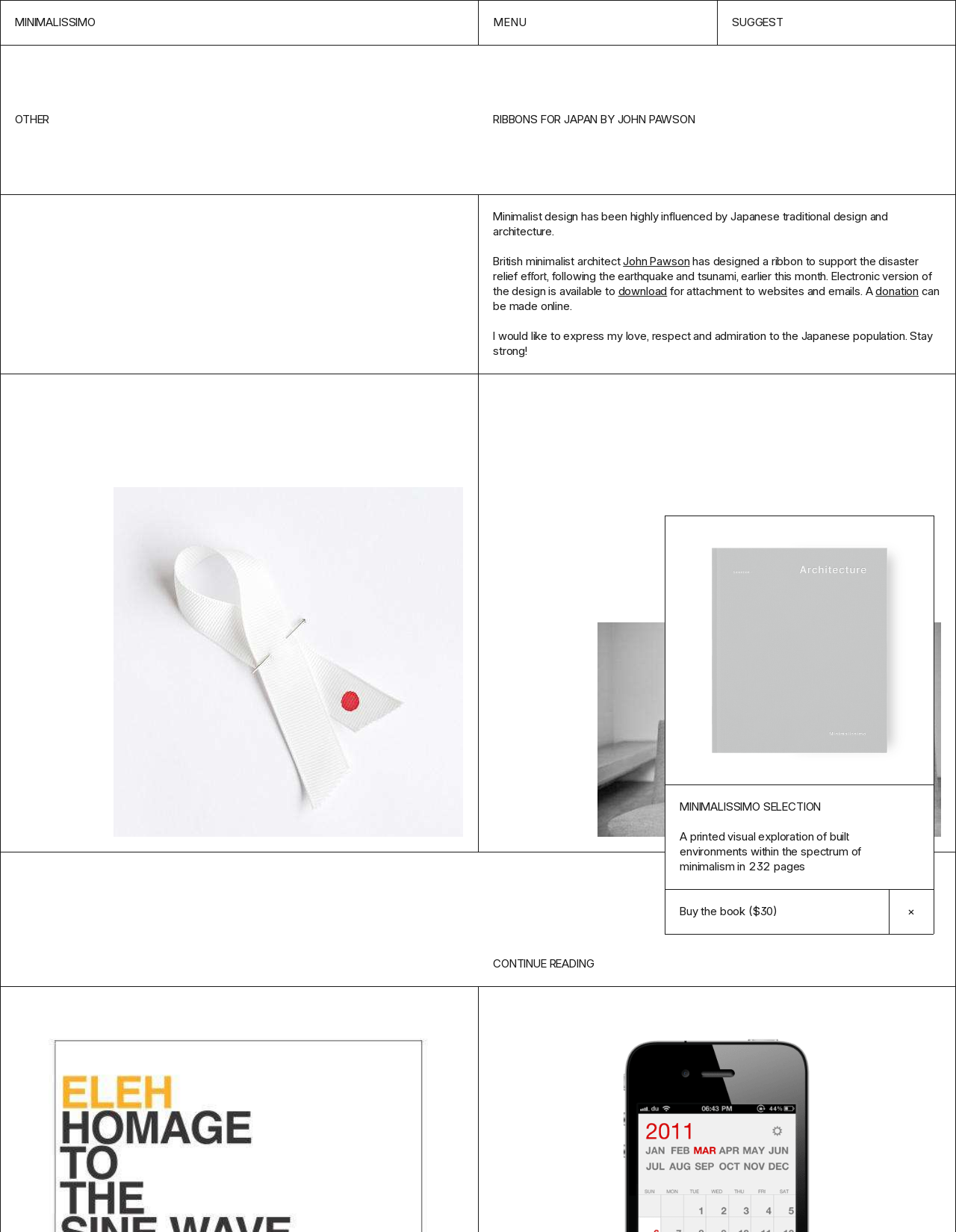Who designed a ribbon to support the disaster relief effort?
Observe the image and answer the question with a one-word or short phrase response.

John Pawson